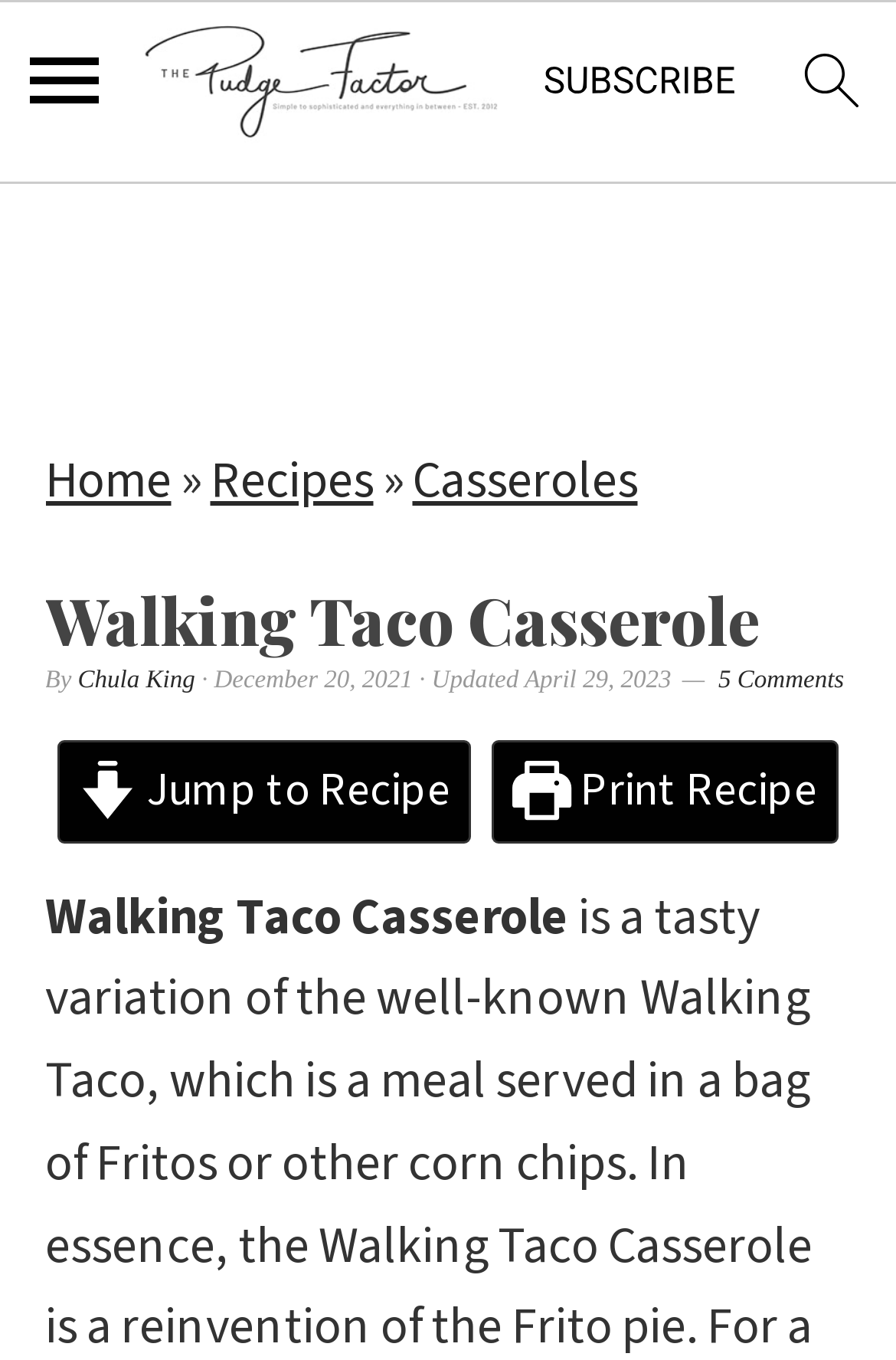What is the text of the webpage's headline?

Walking Taco Casserole